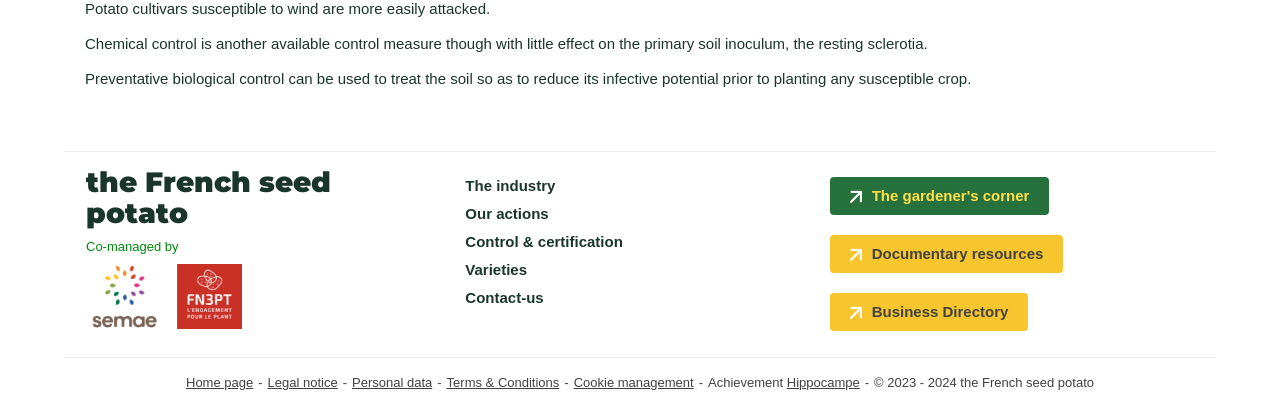What is the topic of the first paragraph? Analyze the screenshot and reply with just one word or a short phrase.

Potato cultivars